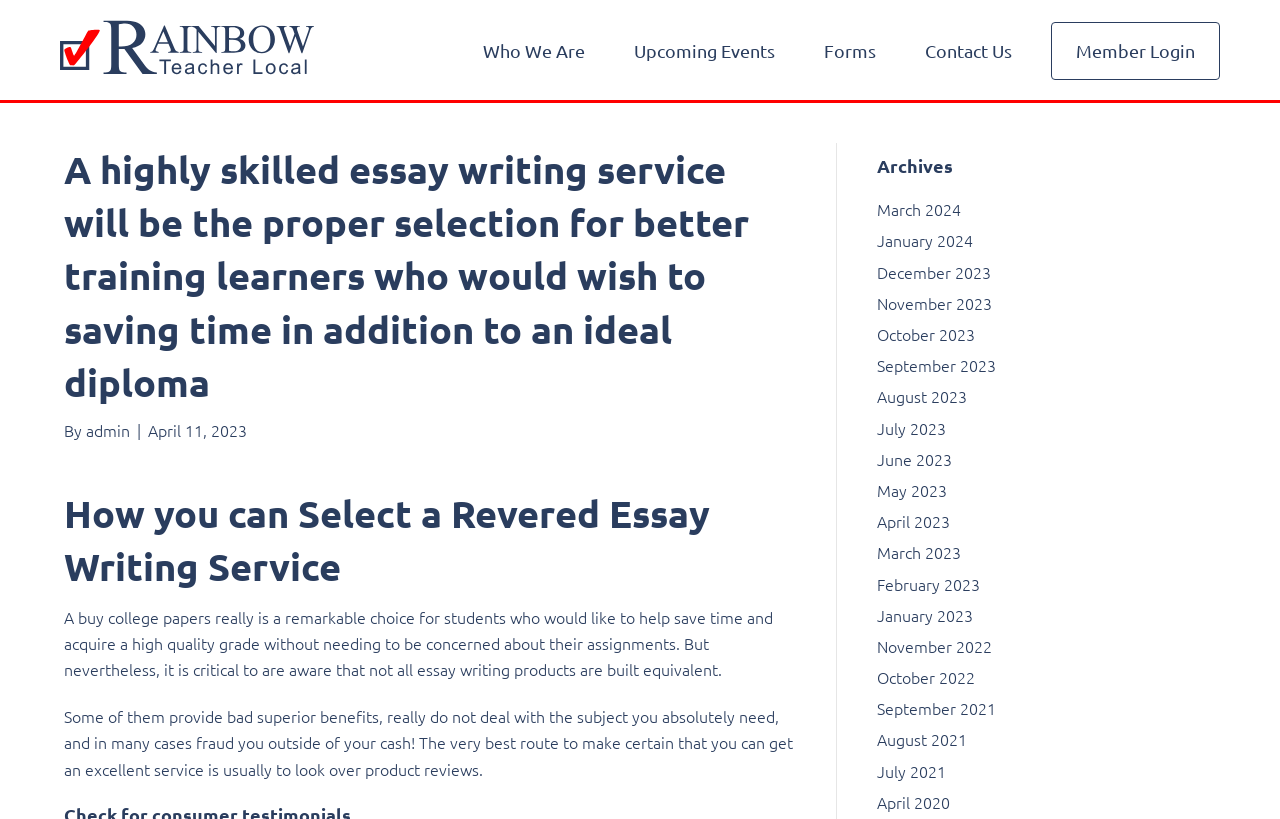Provide a thorough summary of the webpage.

This webpage is about Rainbow Teacher, a highly skilled essay writing service. At the top left corner, there is a logo of Rainbow Teacher, which is an image linked to the website. Next to the logo, there are five navigation links: "Who We Are", "Upcoming Events", "Forms", "Contact Us", and "Member Login". 

Below the navigation links, there is a header section that displays the title of the webpage, "A highly skilled essay writing service will be the proper selection for better training learners who would wish to saving time in addition to an ideal diploma". Under the title, there is a byline "By admin" with the date "April 11, 2023". 

The main content of the webpage starts with a heading "How you can Select a Revered Essay Writing Service". The text below the heading explains the importance of choosing a reliable essay writing service, as some services may provide bad quality work or even fraud customers. It suggests that reading product reviews is the best way to ensure a good service.

On the right side of the webpage, there is a complementary section with an "Archives" heading. This section lists 16 links to monthly archives, ranging from April 2020 to April 2024.